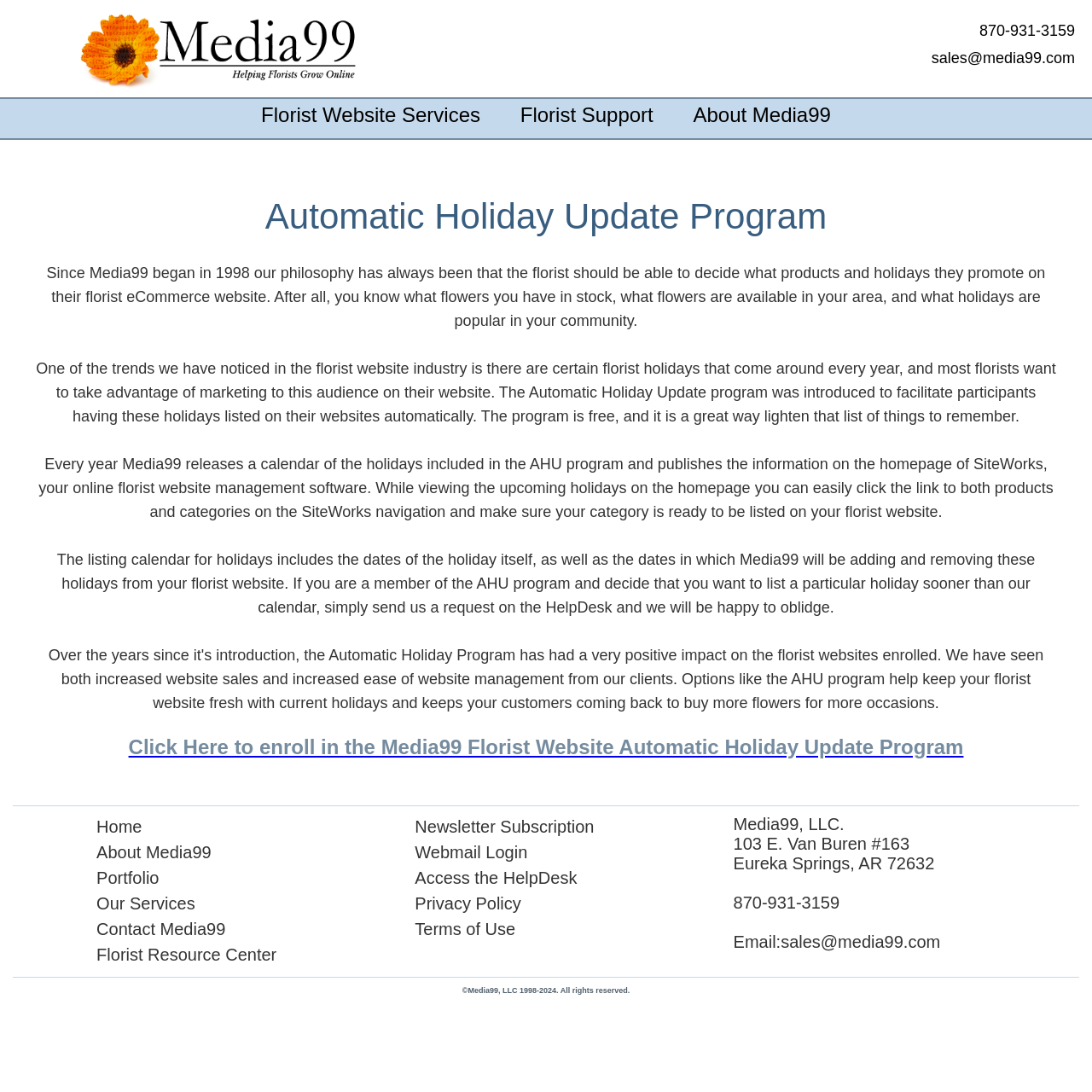What is the name of the company that offers the Automatic Holiday Update program?
From the screenshot, supply a one-word or short-phrase answer.

Media99